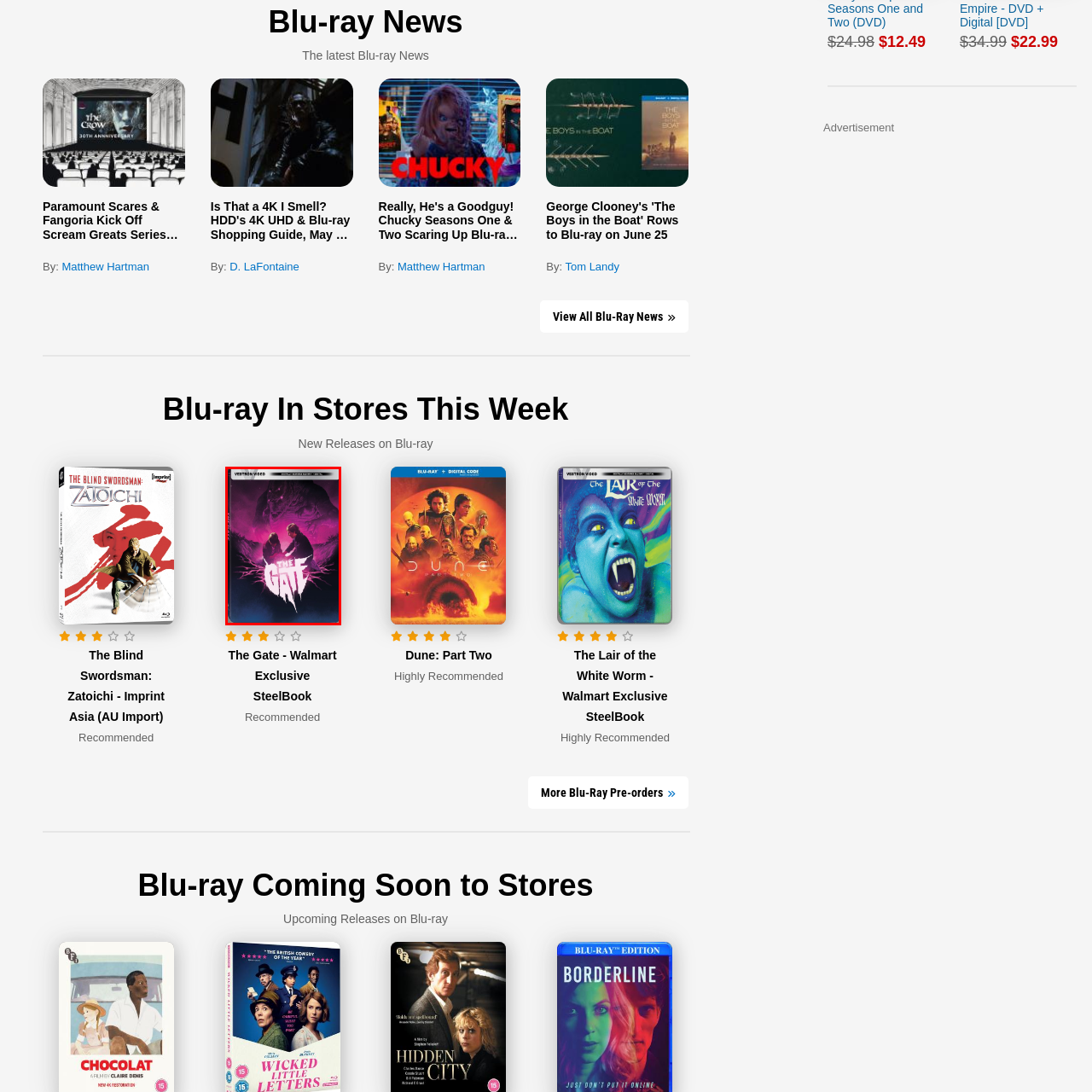What is the dominant color palette of the artwork?
Observe the image inside the red bounding box and give a concise answer using a single word or phrase.

Deep purples and blacks